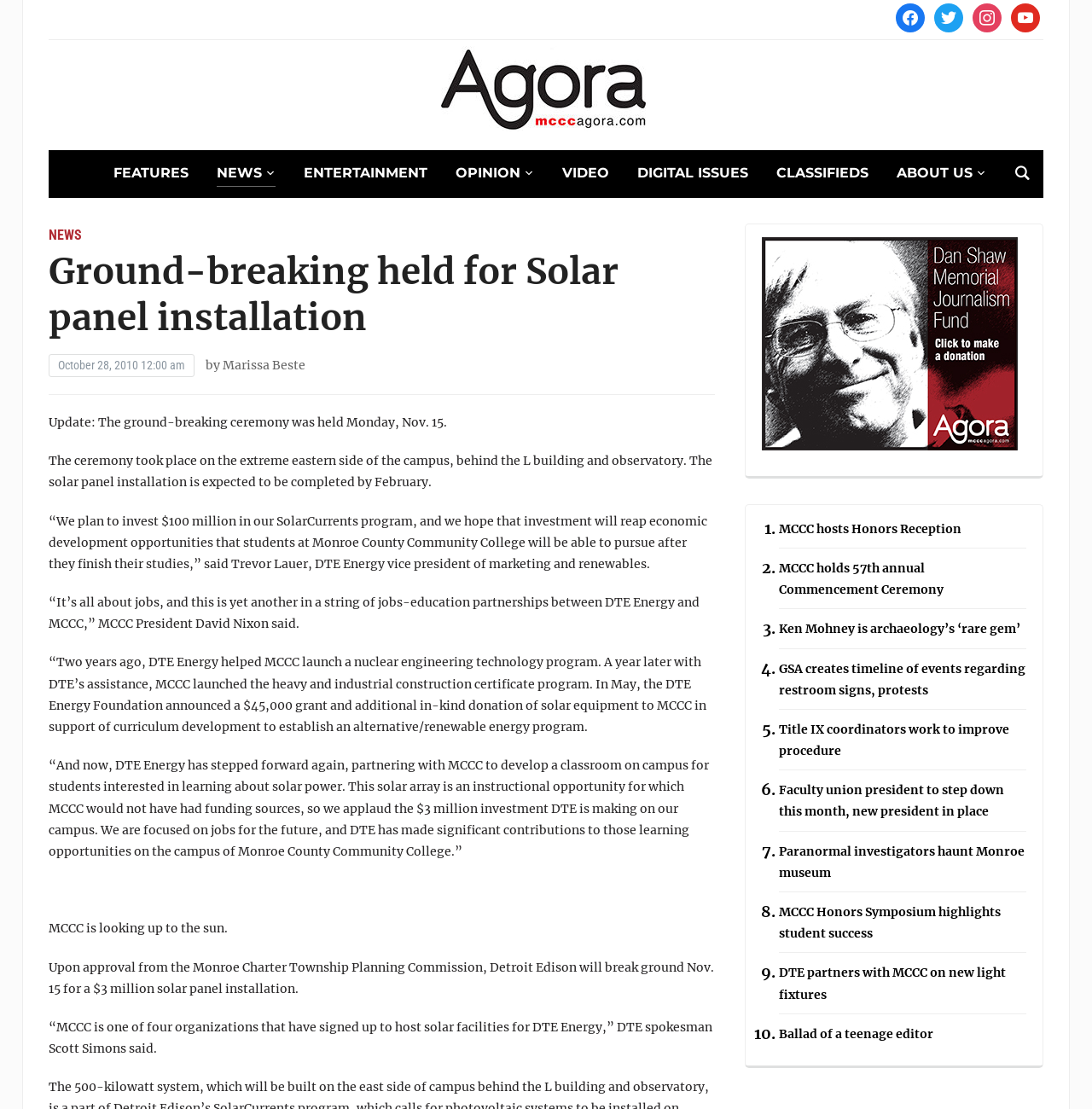Determine the bounding box coordinates of the clickable region to follow the instruction: "View the video".

[0.515, 0.145, 0.558, 0.168]